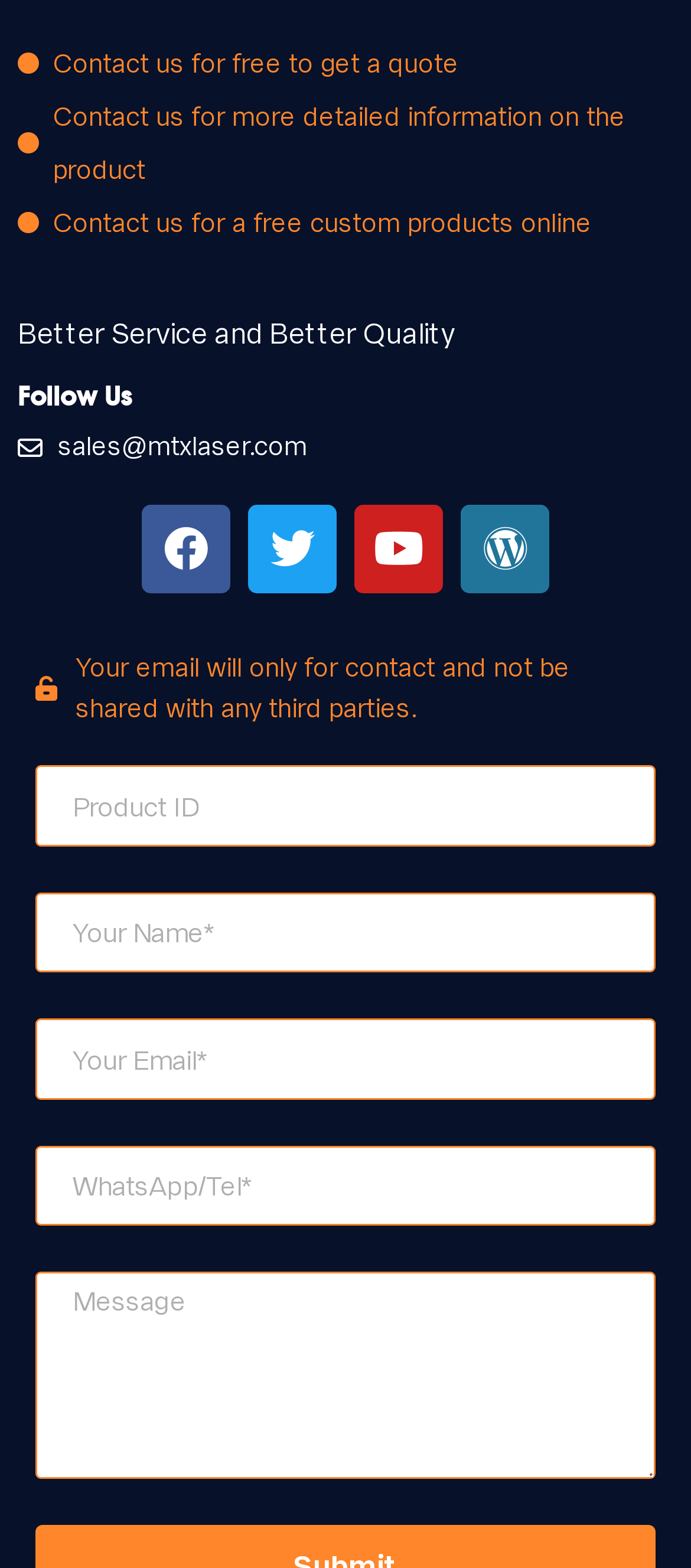What is required to fill in the contact form?
Look at the image and provide a detailed response to the question.

The contact form is located at the bottom of the webpage, and it requires the user to fill in their Name, Email, and WhatsApp/Tel information. These fields are marked as required, indicated by the 'required: True' label.